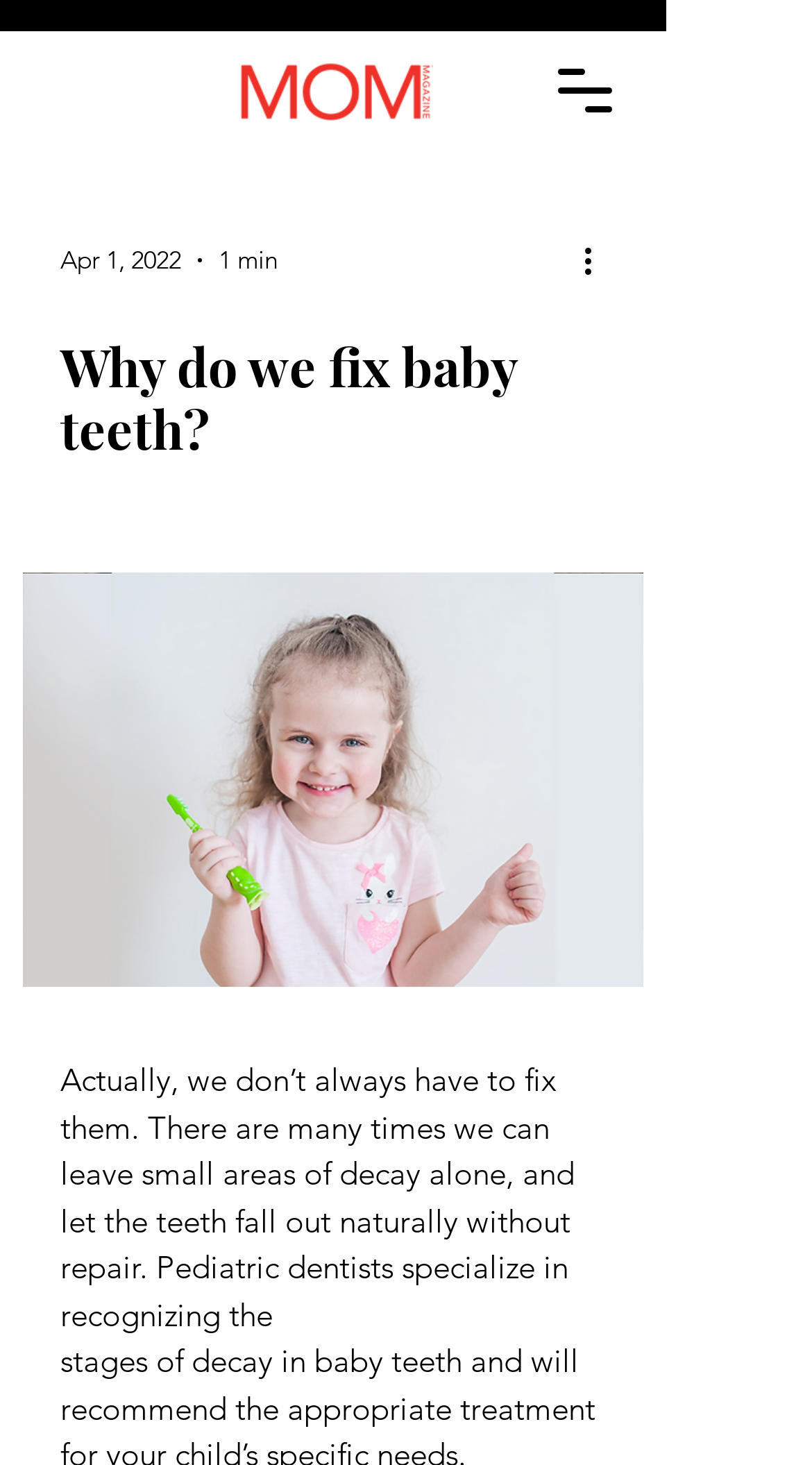Provide a one-word or brief phrase answer to the question:
What is the action of the button with a popup dialog?

Open navigation menu